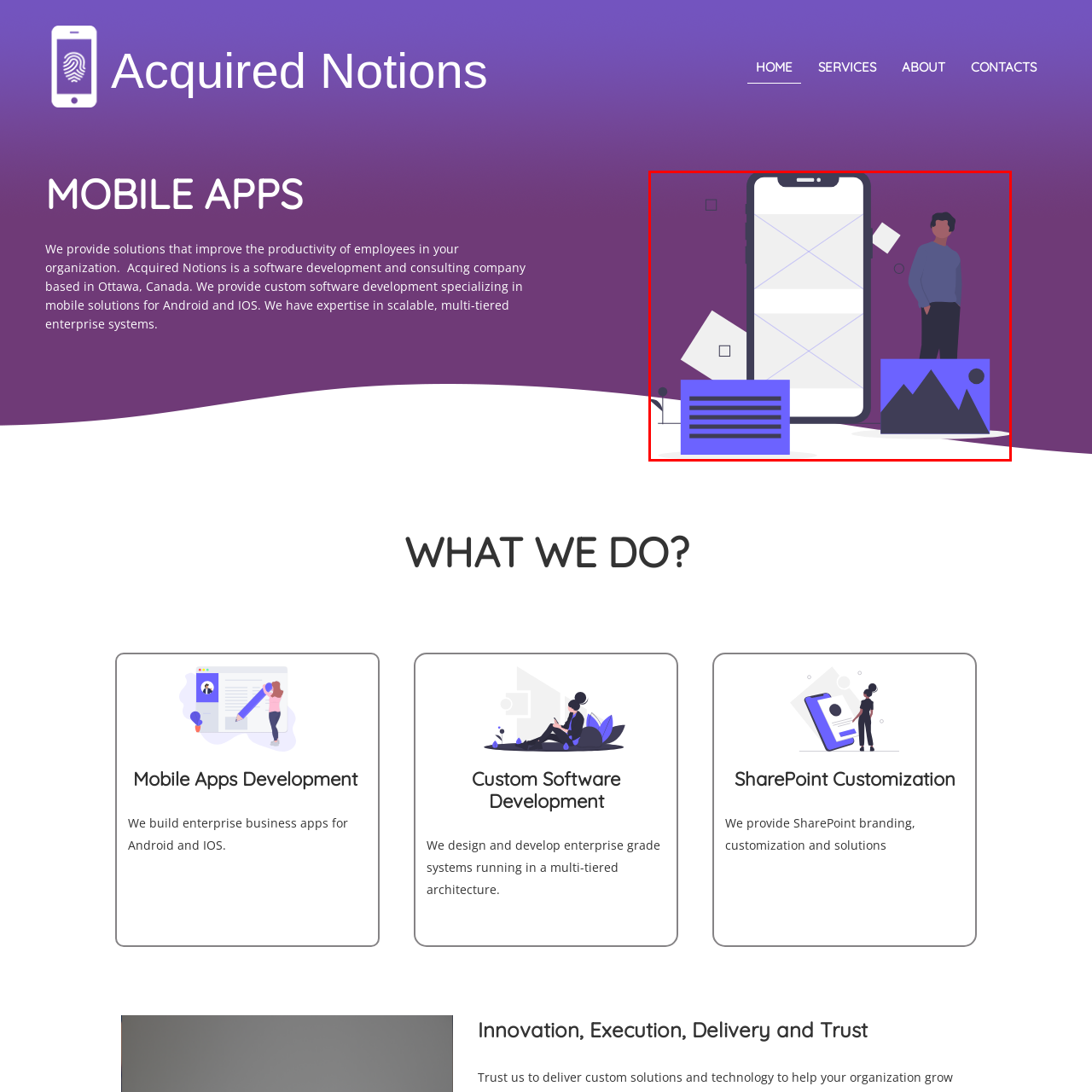Refer to the image within the red outline and provide a one-word or phrase answer to the question:
What is the person in the image doing?

Thinking